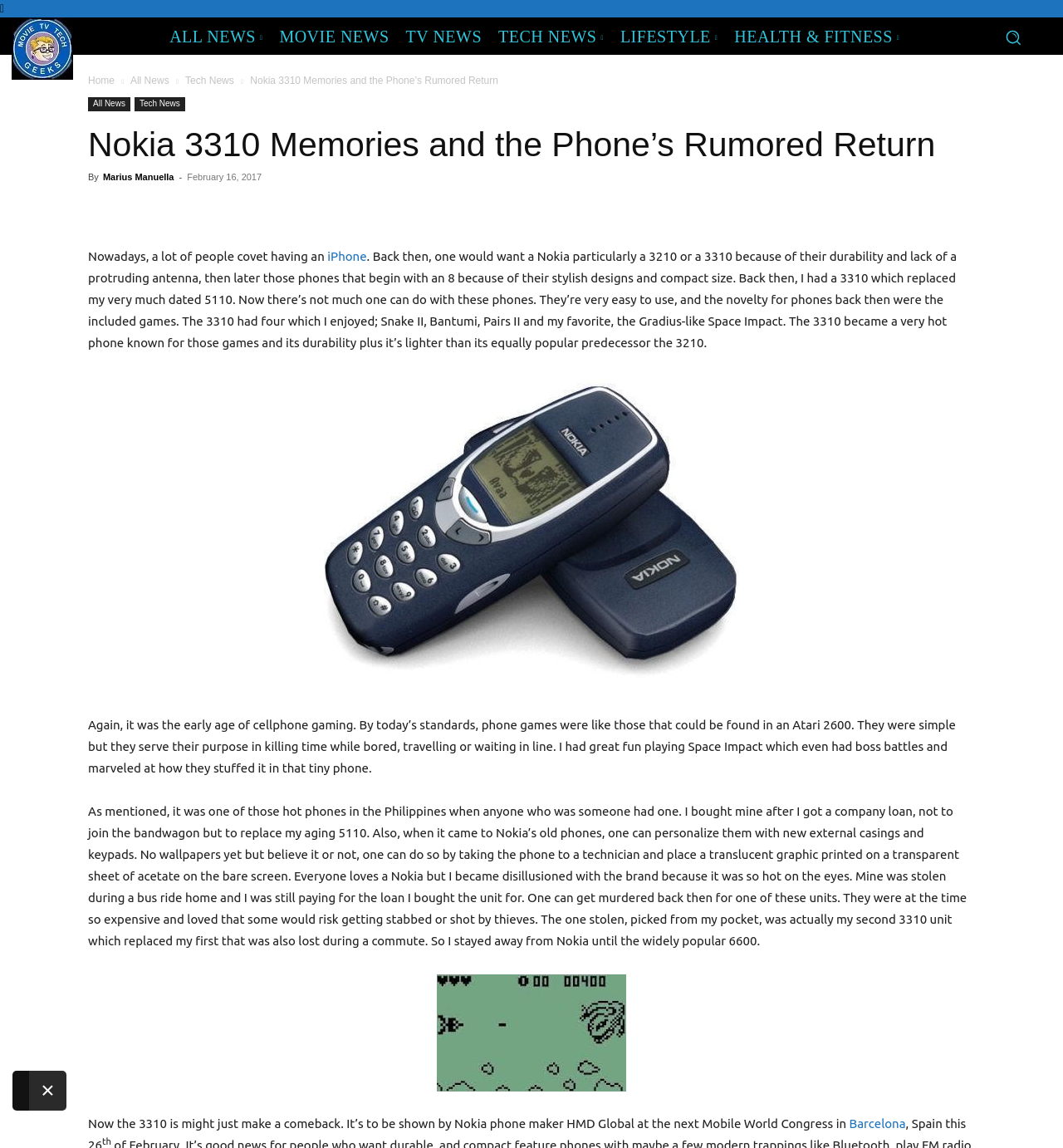Why did the author become disillusioned with Nokia?
Give a detailed and exhaustive answer to the question.

The author became disillusioned with Nokia because their Nokia 3310 was stolen during a bus ride home, and they were still paying for the loan they took out to buy the phone.